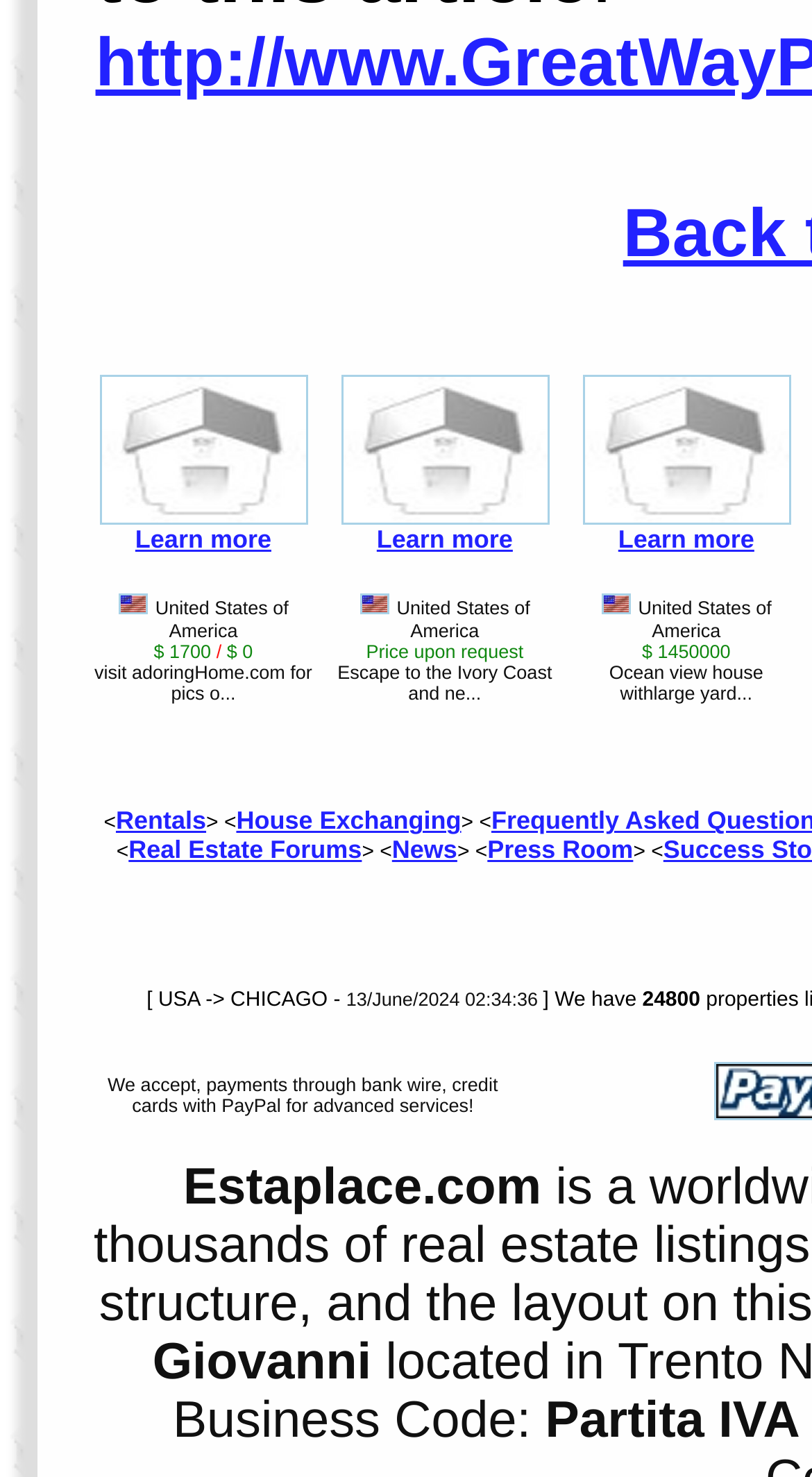Identify the bounding box coordinates of the section to be clicked to complete the task described by the following instruction: "Go to 'Press Room'". The coordinates should be four float numbers between 0 and 1, formatted as [left, top, right, bottom].

[0.6, 0.566, 0.78, 0.586]